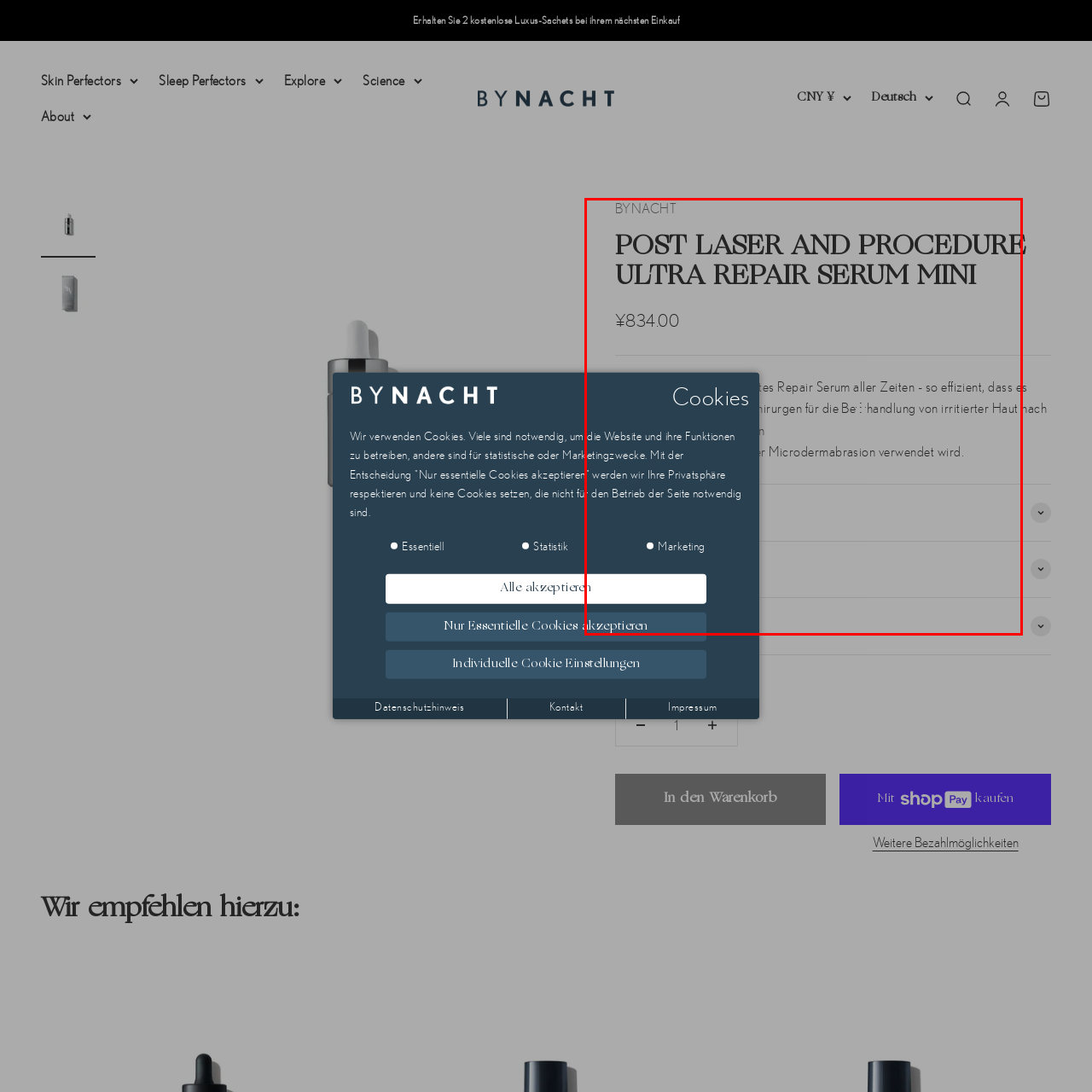Observe the image enclosed by the red rectangle, then respond to the question in one word or phrase:
What is the purpose of the serum?

Skin recovery